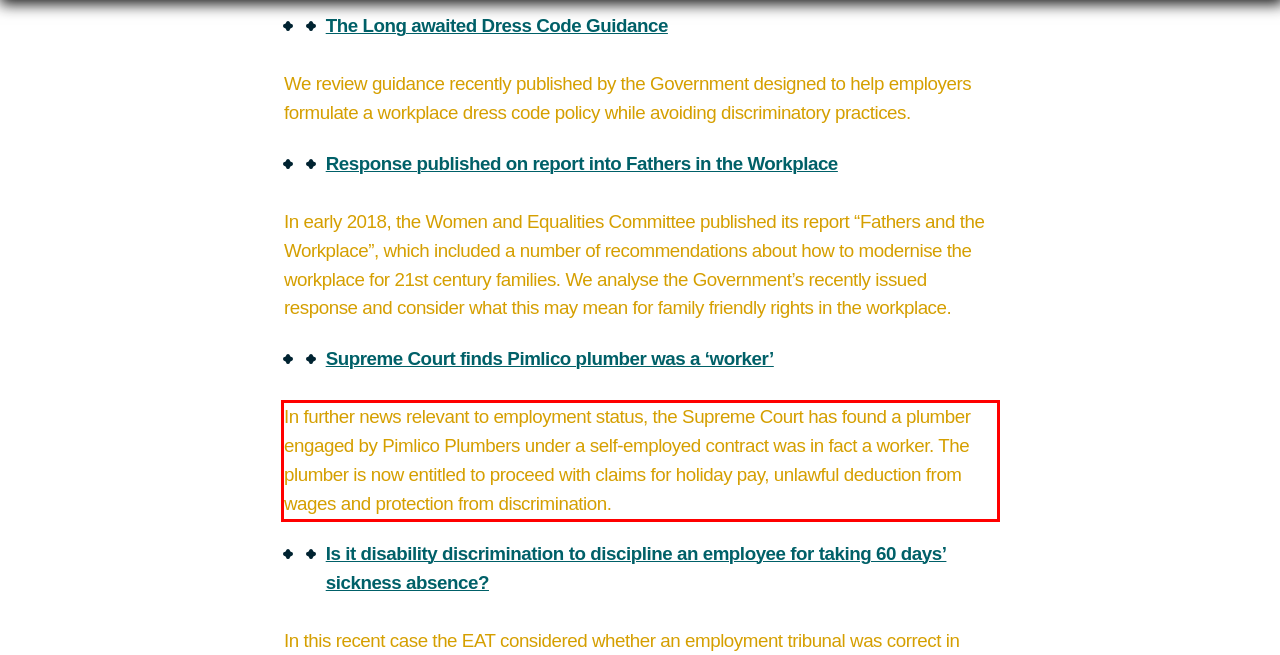Please look at the screenshot provided and find the red bounding box. Extract the text content contained within this bounding box.

In further news relevant to employment status, the Supreme Court has found a plumber engaged by Pimlico Plumbers under a self-employed contract was in fact a worker. The plumber is now entitled to proceed with claims for holiday pay, unlawful deduction from wages and protection from discrimination.